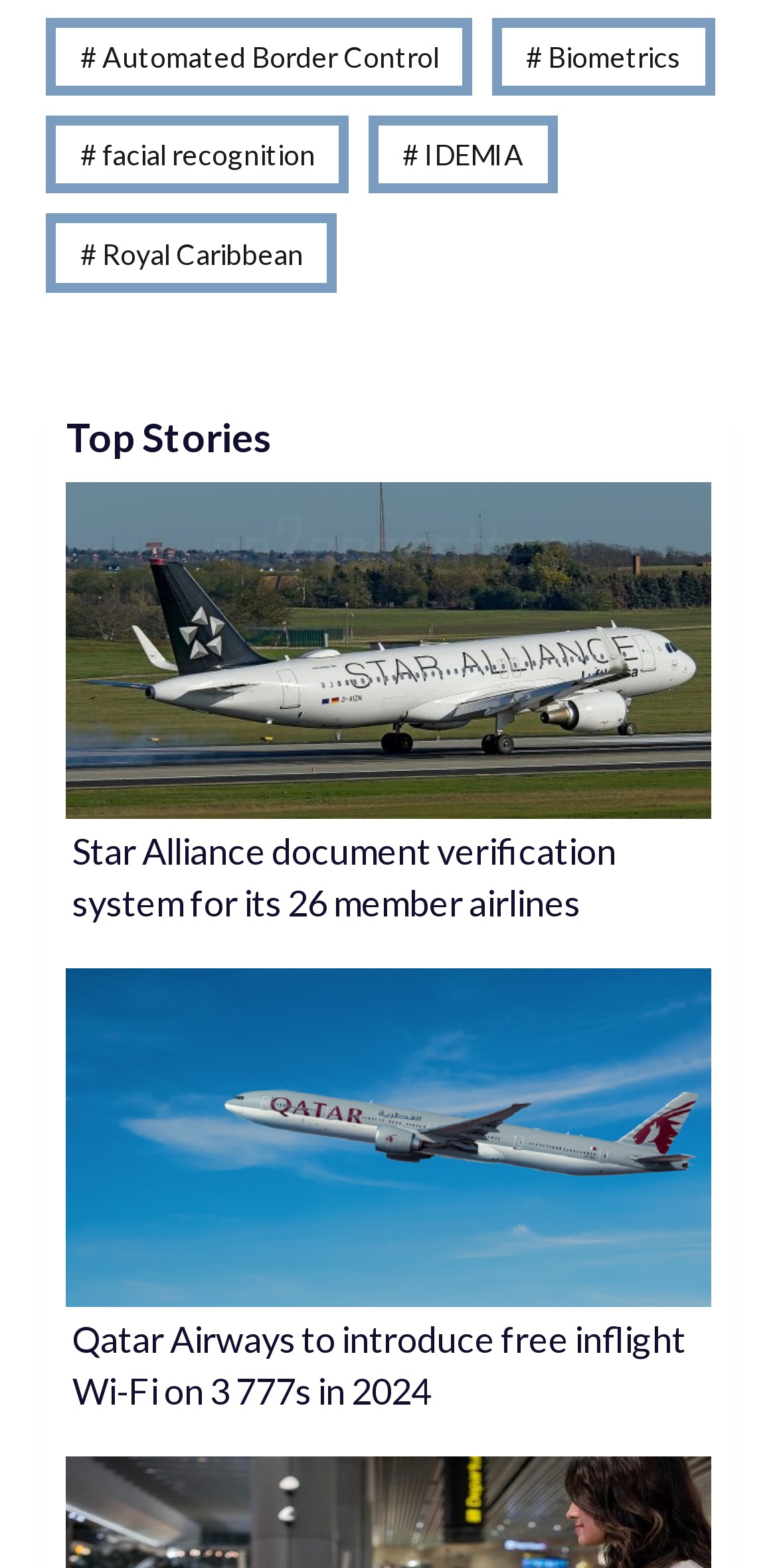Determine the bounding box coordinates for the element that should be clicked to follow this instruction: "Click on Automated Border Control". The coordinates should be given as four float numbers between 0 and 1, in the format [left, top, right, bottom].

[0.06, 0.011, 0.608, 0.061]